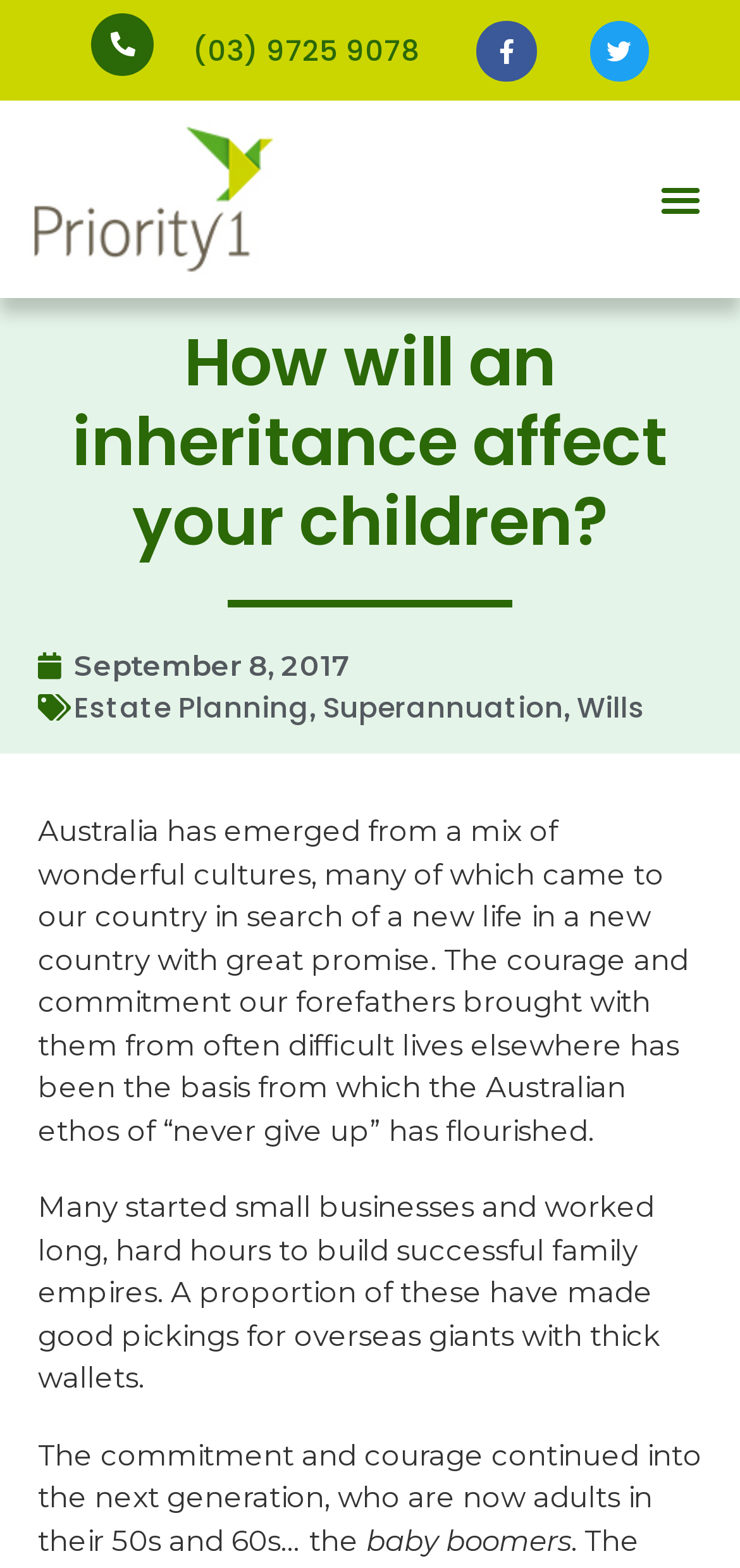What is the date of the article?
Use the information from the screenshot to give a comprehensive response to the question.

I found the date of the article by looking at the time element with the text 'September 8, 2017' which is located below the heading.